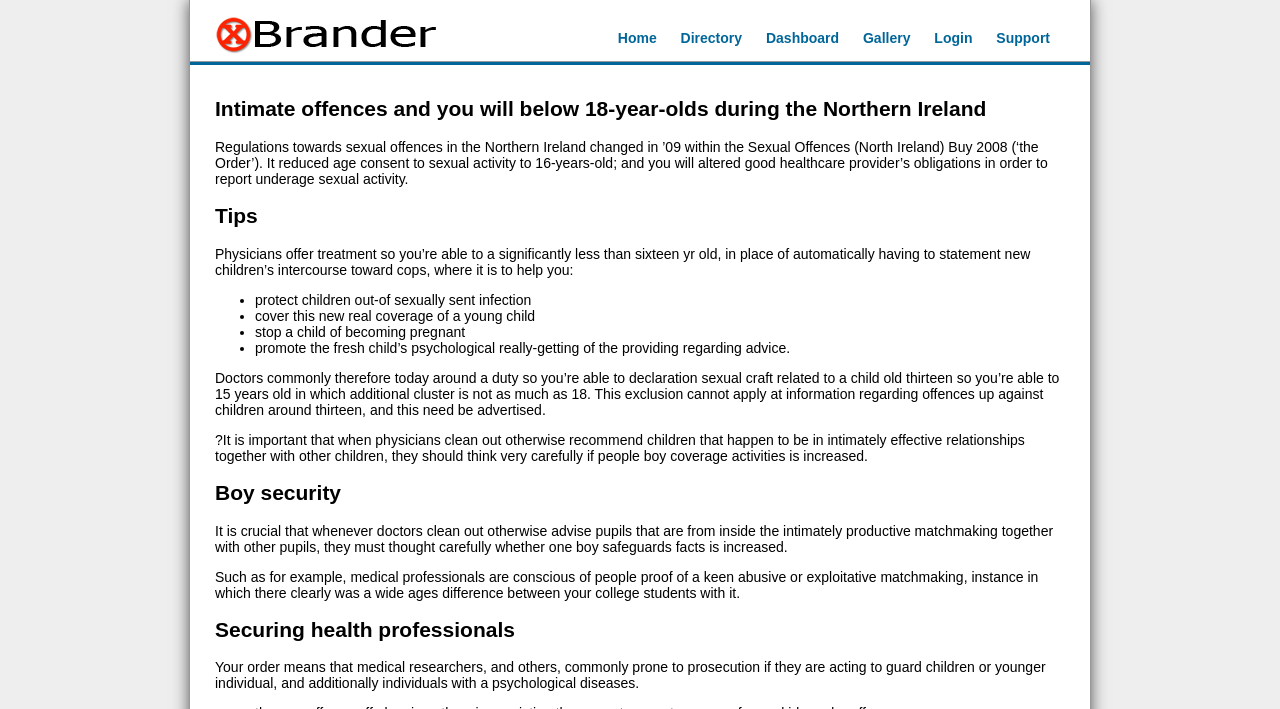Reply to the question with a brief word or phrase: What should healthcare providers consider when dealing with children in sexually active relationships?

Boy protection